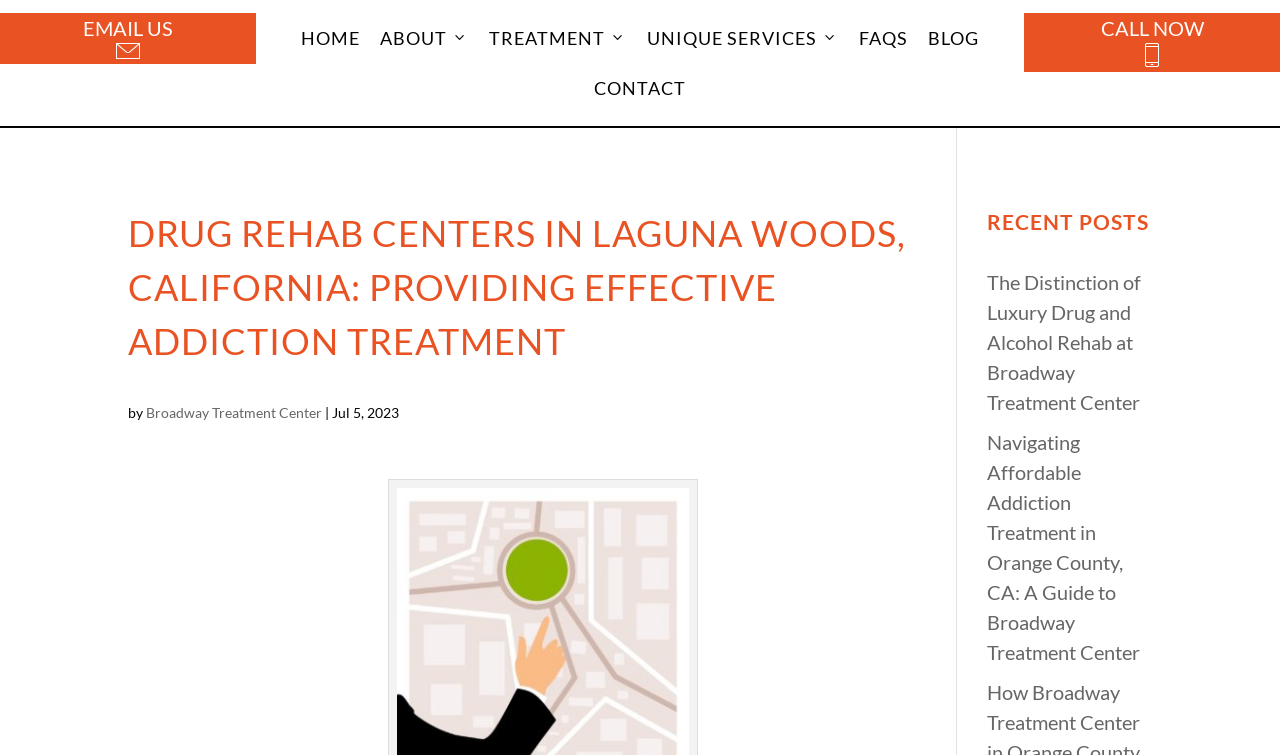Using the element description Treatment, predict the bounding box coordinates for the UI element. Provide the coordinates in (top-left x, top-left y, bottom-right x, bottom-right y) format with values ranging from 0 to 1.

[0.374, 0.017, 0.498, 0.083]